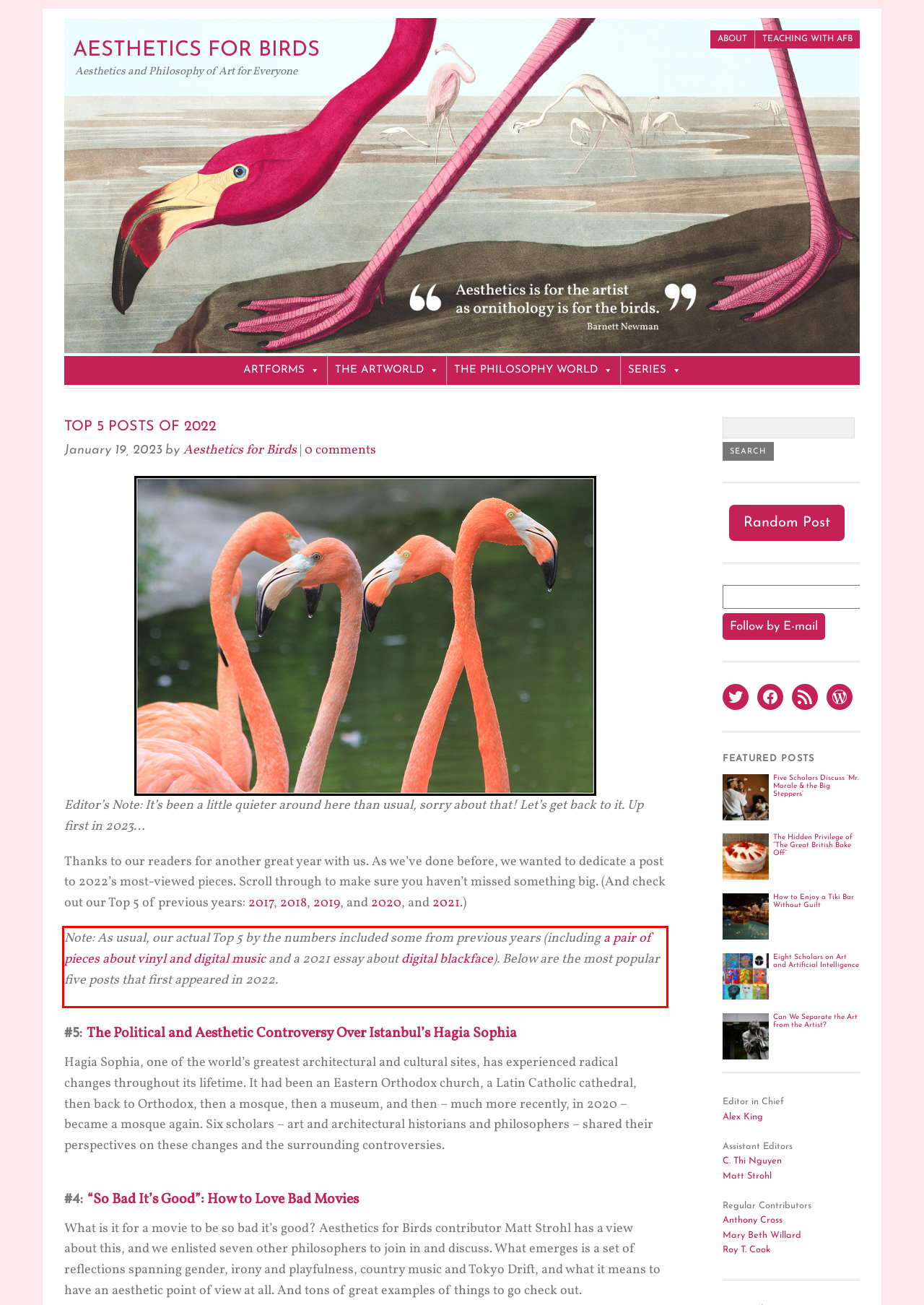Analyze the screenshot of a webpage where a red rectangle is bounding a UI element. Extract and generate the text content within this red bounding box.

Note: As usual, our actual Top 5 by the numbers included some from previous years (including a pair of pieces about vinyl and digital music and a 2021 essay about digital blackface). Below are the most popular five posts that first appeared in 2022.